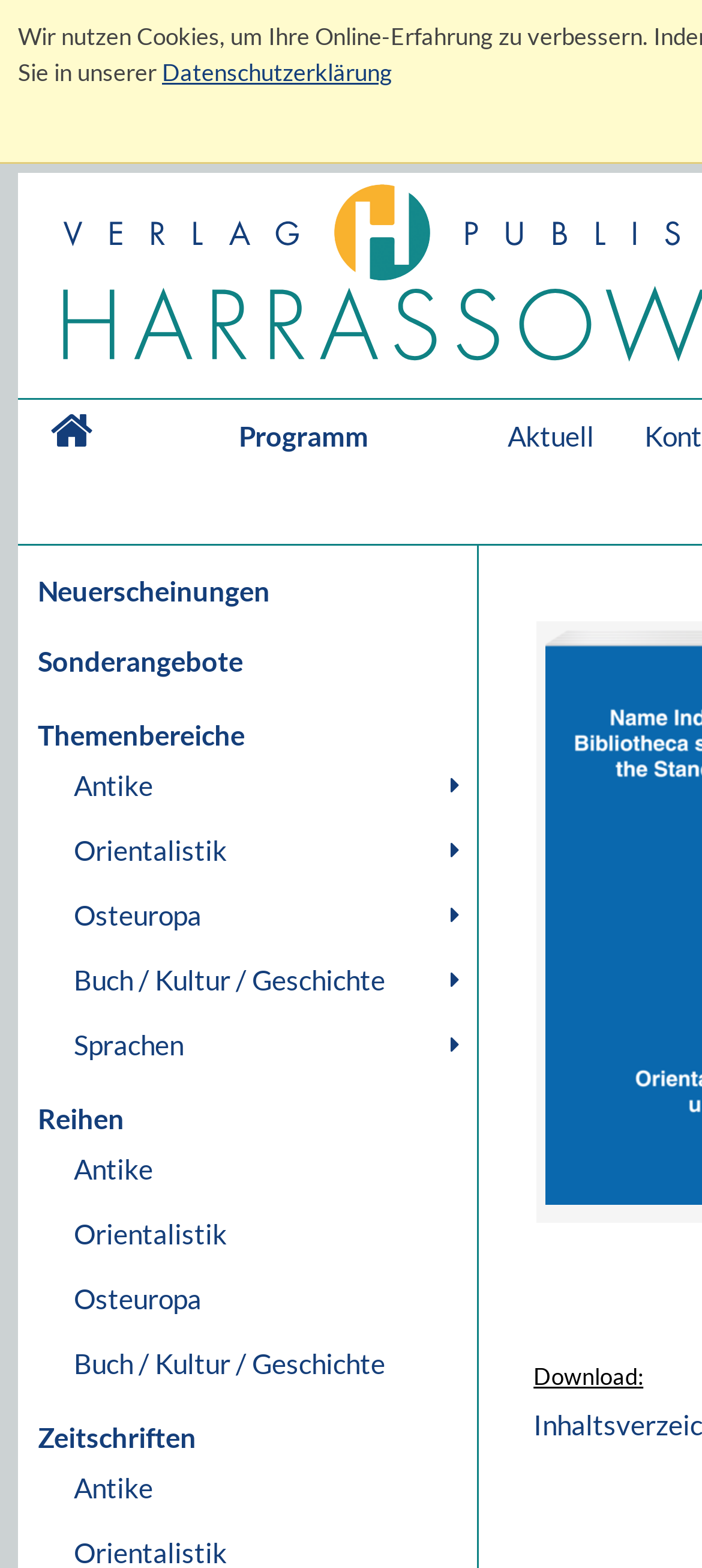Craft a detailed narrative of the webpage's structure and content.

The webpage is about Harrassowitz Verlag, a publishing house that specializes in scholarly books and periodicals on Oriental, Slavic, and Book and Library Studies. 

At the top of the page, there are three links: "Datenschutzerklärung", a blank link, and "Programm". Below these links, there is a main navigation menu with four links: "Programm", "Aktuell", and two others. The "Aktuell" link has a dropdown menu with several sub-links, including "Neuerscheinungen", "Sonderangebote", and others related to specific fields of study, such as Antike, Orientalistik, and Osteuropa. 

Under the "Aktuell" dropdown menu, there are two sections: "Reihen" and "Zeitschriften", each with its own set of links to specific topics. The "Reihen" section has links to Antike, Orientalistik, Osteuropa, and others, while the "Zeitschriften" section has links to the same topics. 

At the bottom of the page, there is a "Download" section with a single link.